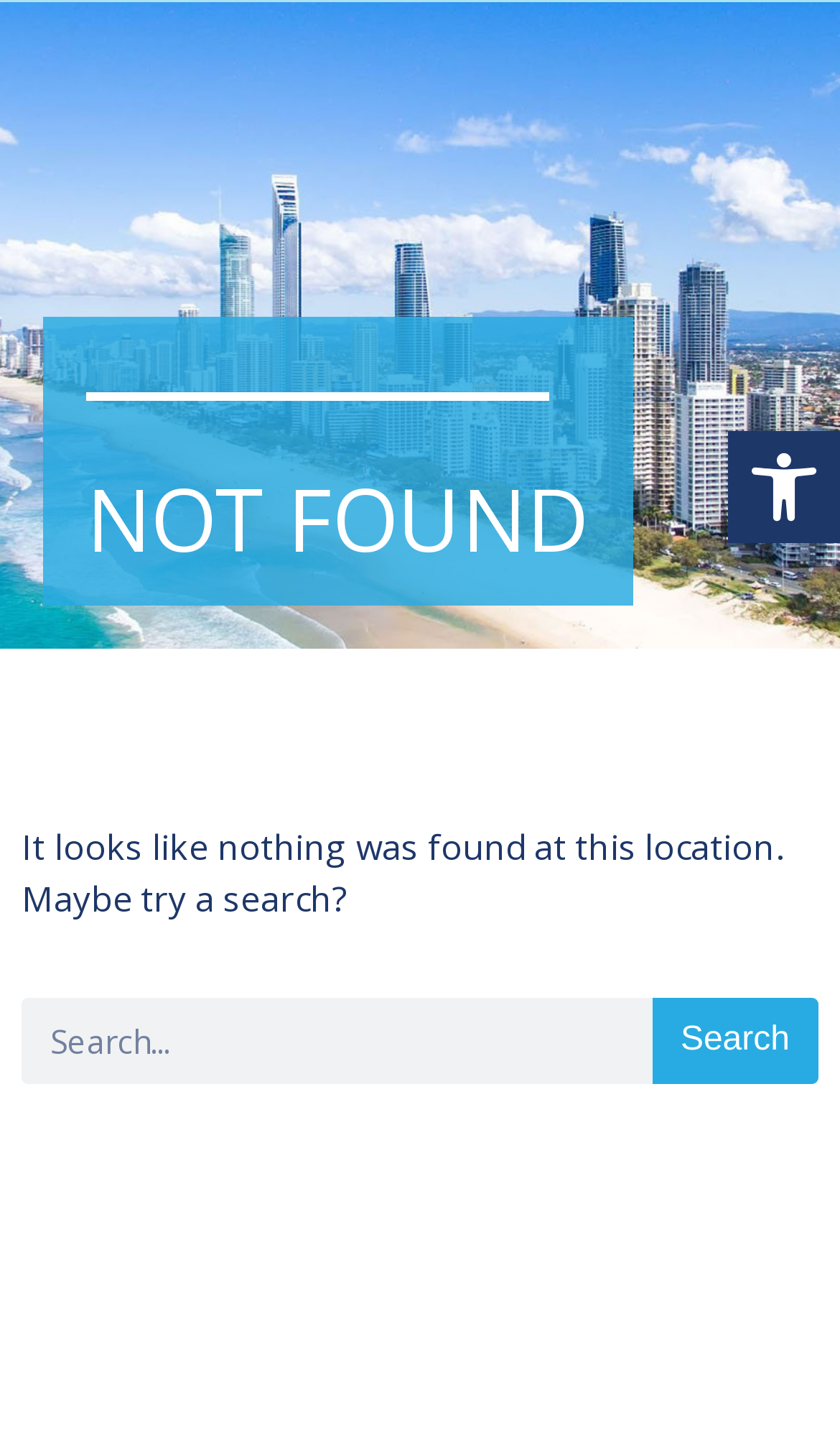Identify the bounding box of the UI element that matches this description: "No Comments".

None